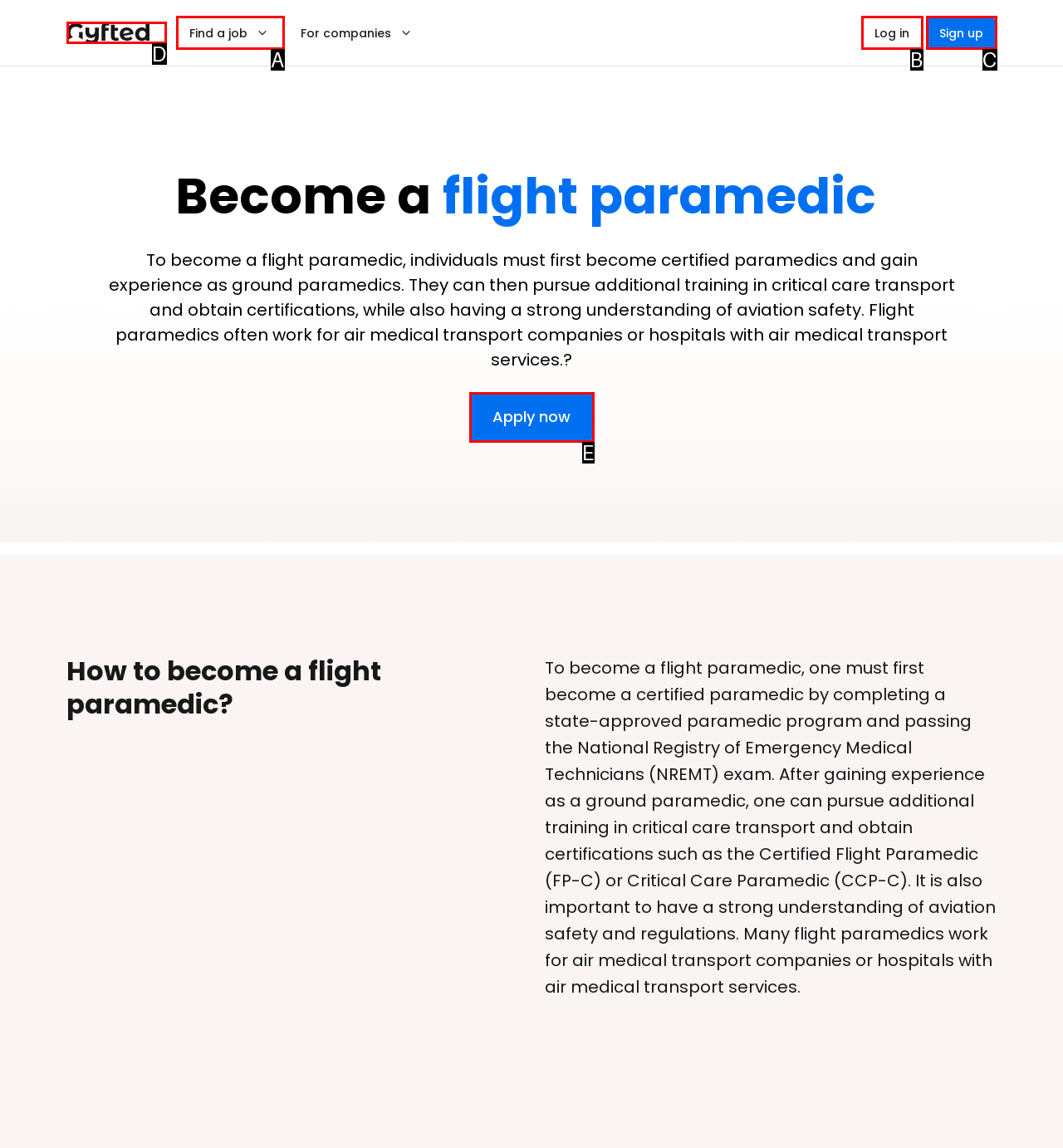Which lettered UI element aligns with this description: aria-label="Main landing page"
Provide your answer using the letter from the available choices.

D